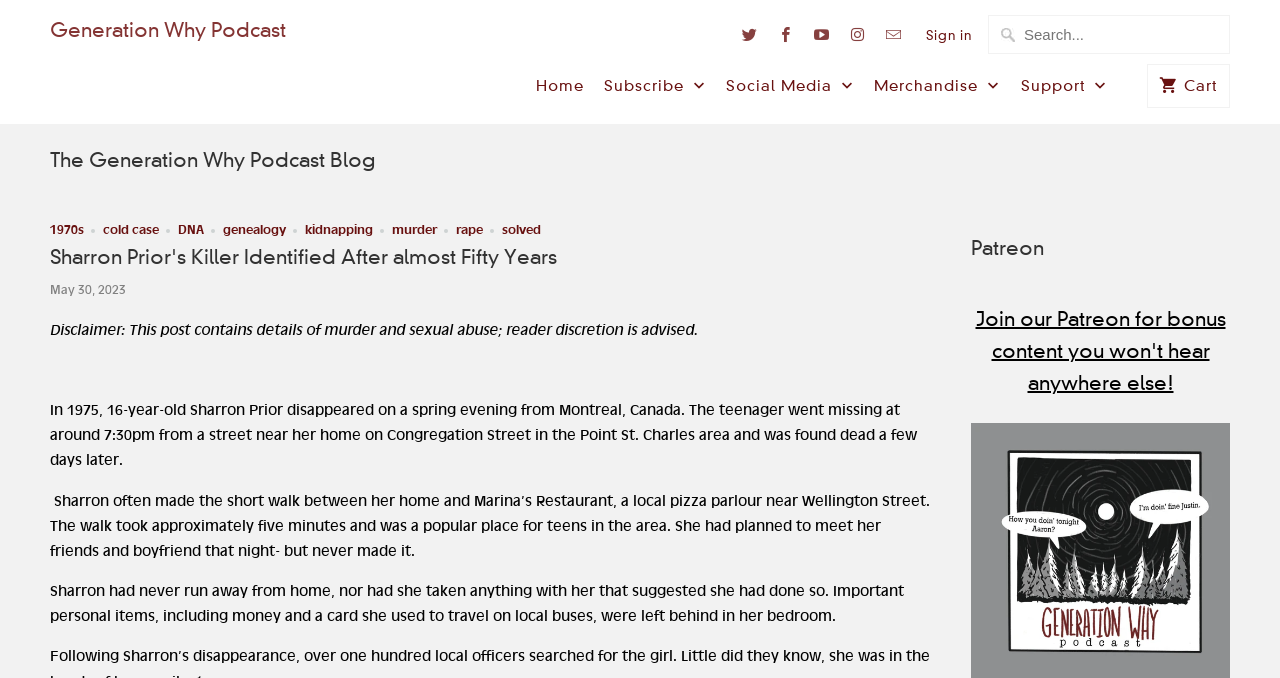Please provide a brief answer to the following inquiry using a single word or phrase:
What is the name of the street where Sharron Prior went missing?

Congregation Street